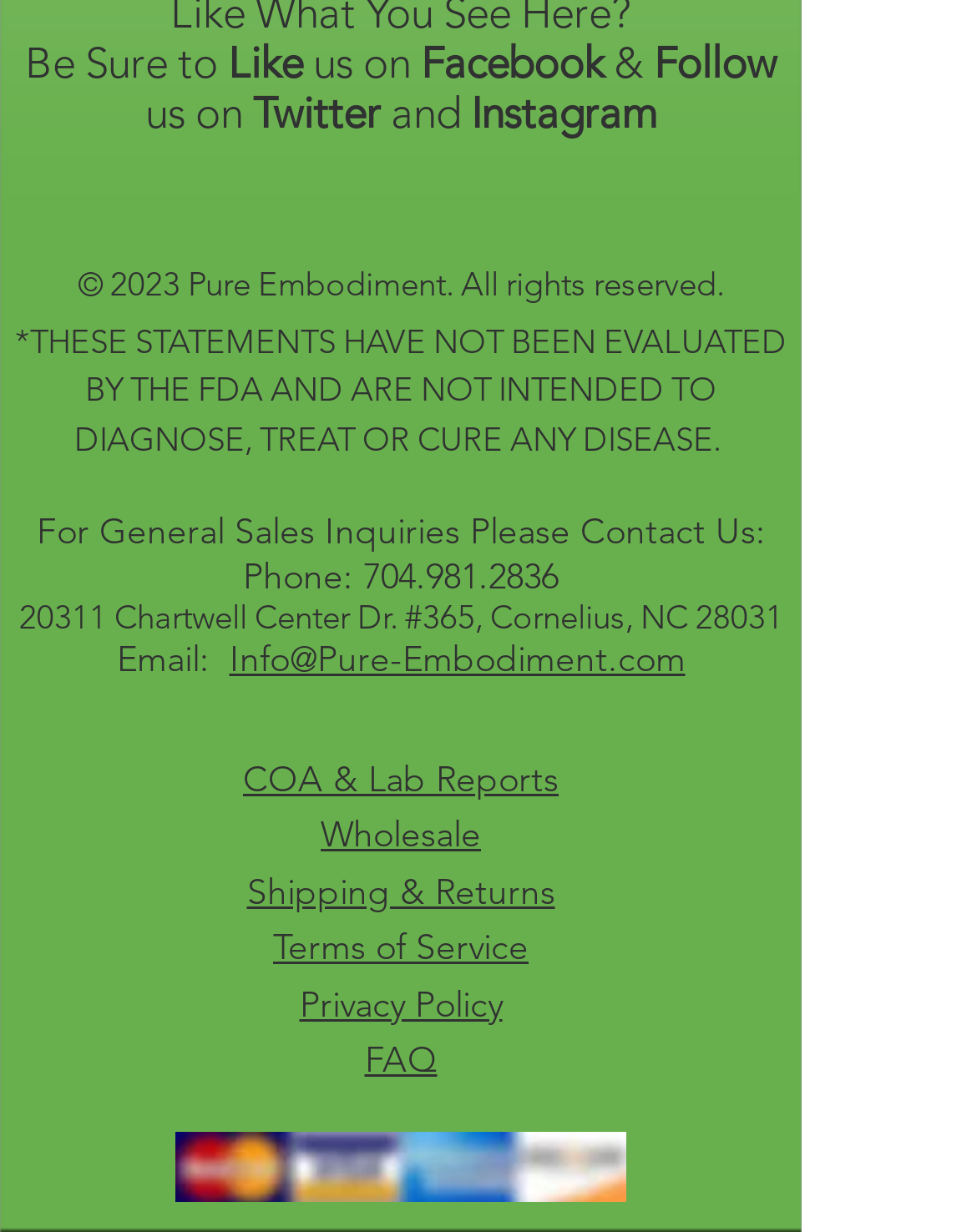What types of reports are available on the website?
With the help of the image, please provide a detailed response to the question.

The types of reports available on the website can be found in the link 'COA & Lab Reports', which suggests that the website provides reports related to Certificate of Analysis and Laboratory testing.